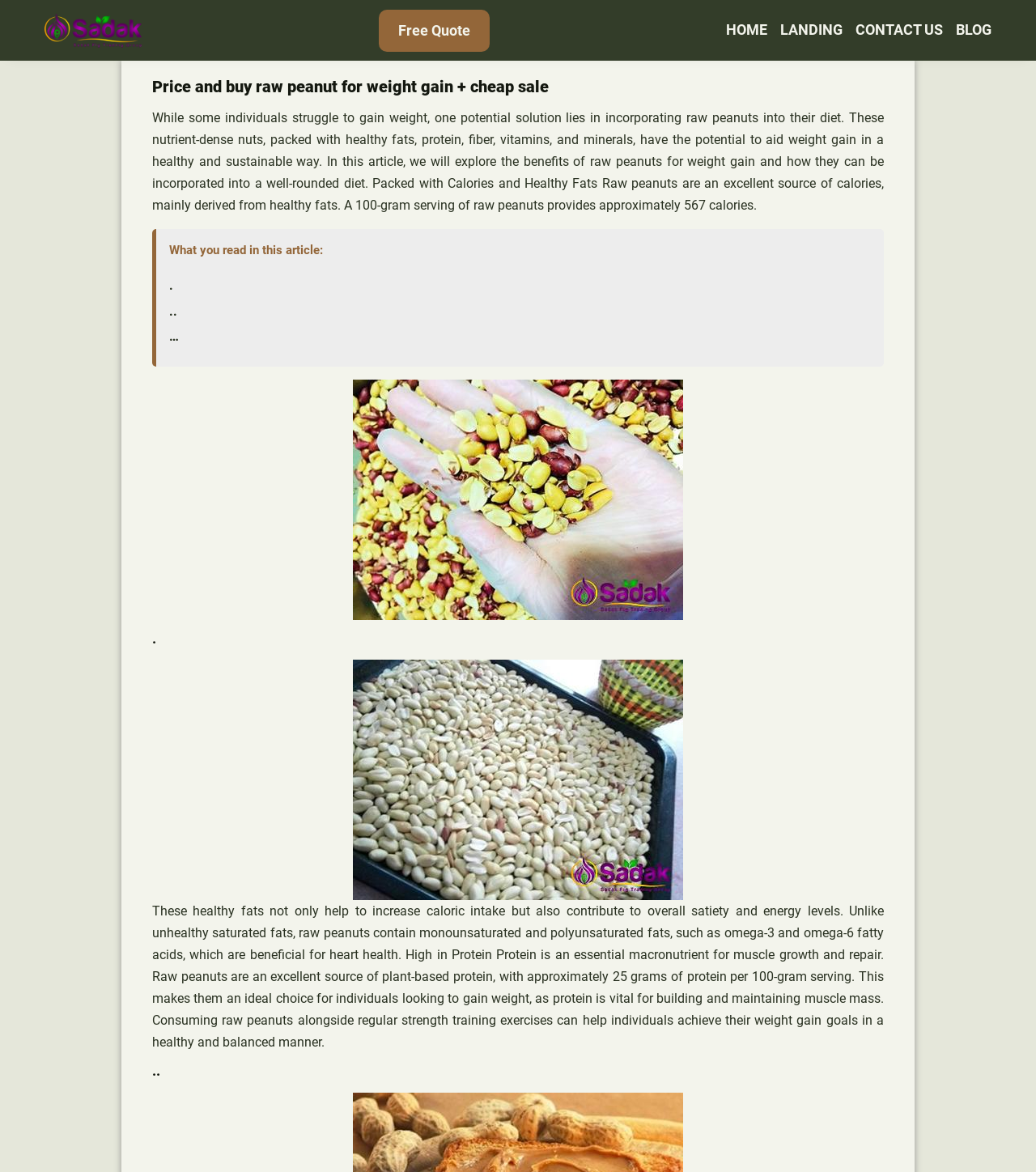Provide a one-word or short-phrase answer to the question:
What is the purpose of consuming raw peanuts alongside regular strength training exercises?

To gain weight